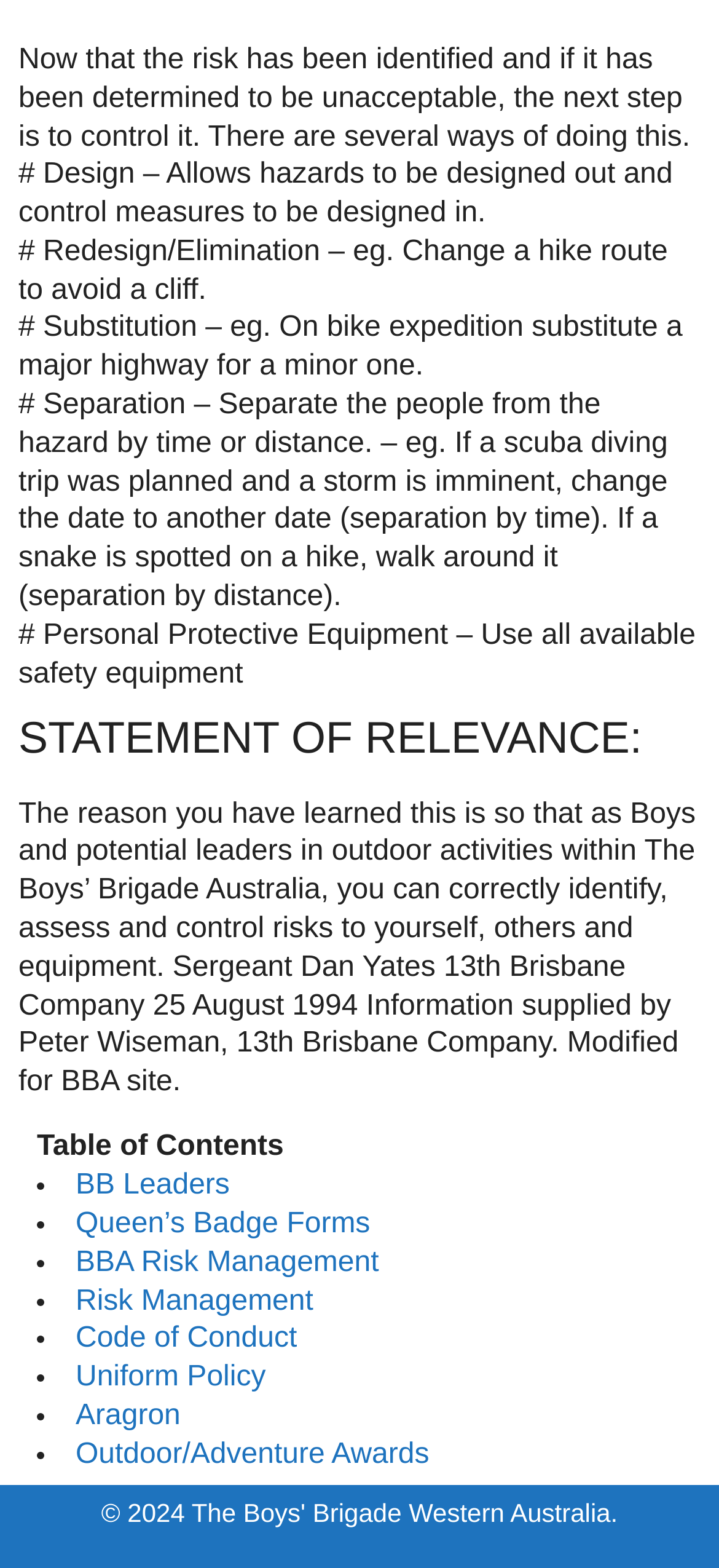Locate the bounding box coordinates of the item that should be clicked to fulfill the instruction: "Click on 'Risk Management'".

[0.105, 0.82, 0.436, 0.84]